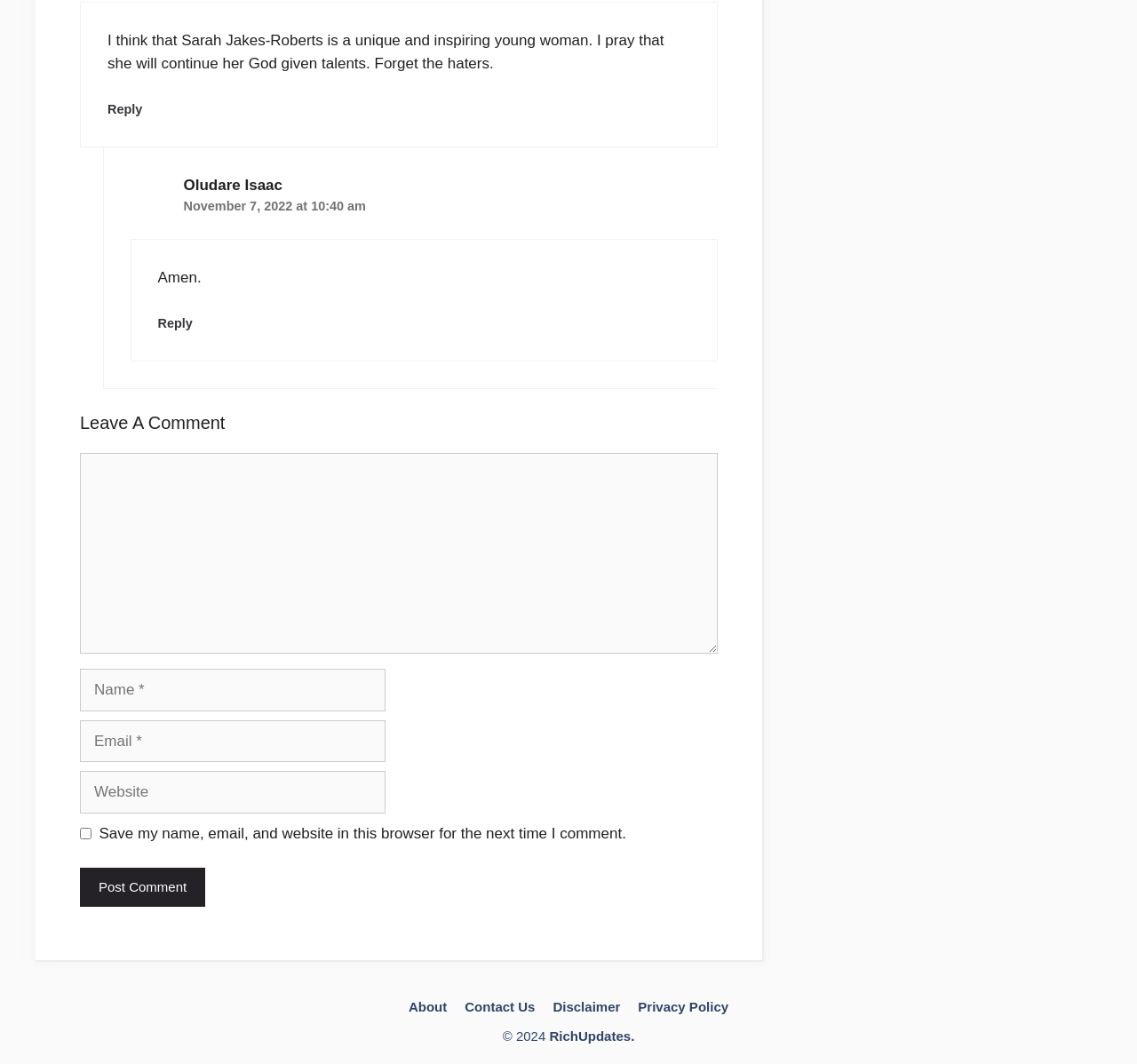Based on the provided description, "High school dropout facts", find the bounding box of the corresponding UI element in the screenshot.

None